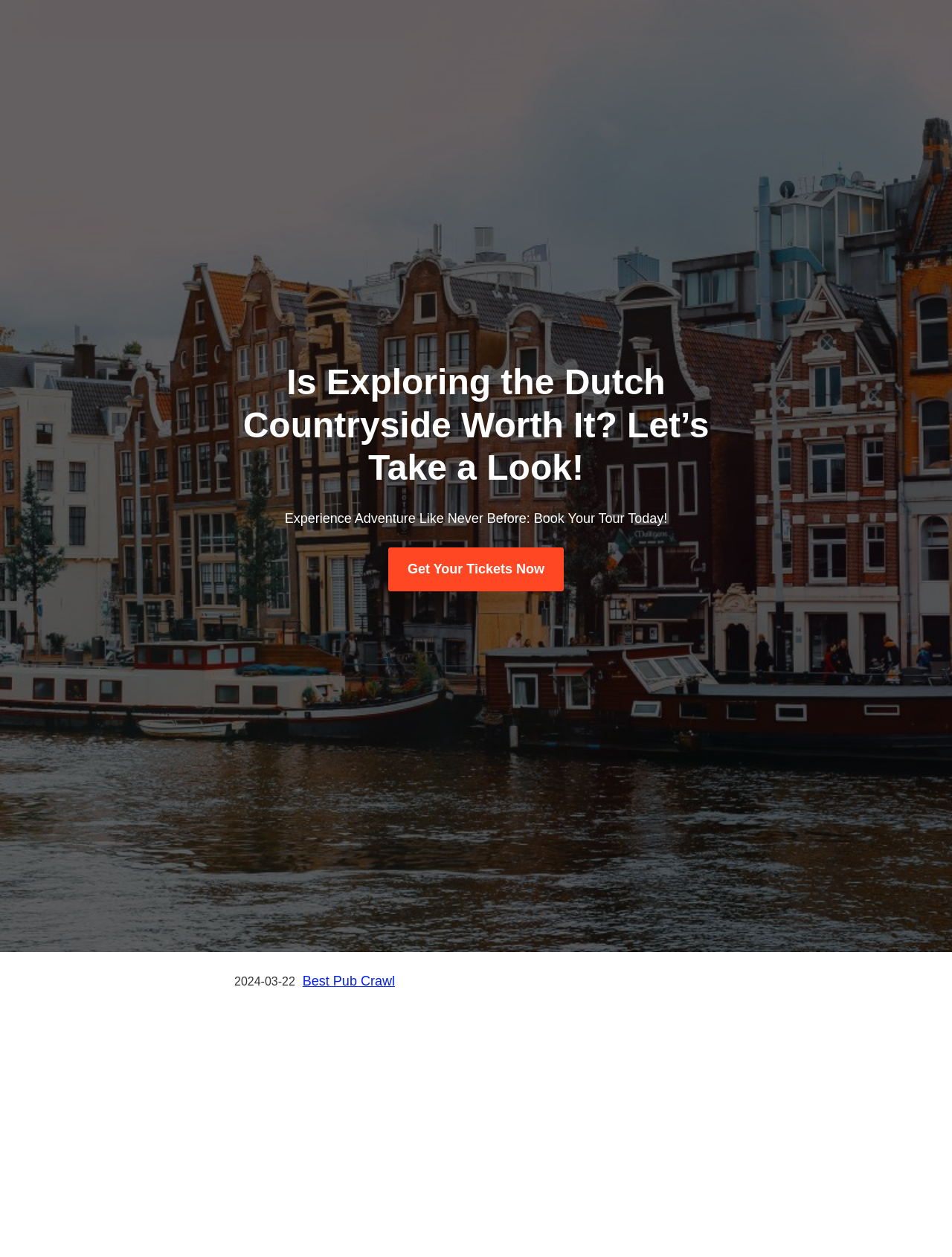Bounding box coordinates are to be given in the format (top-left x, top-left y, bottom-right x, bottom-right y). All values must be floating point numbers between 0 and 1. Provide the bounding box coordinate for the UI element described as: Live Football Streaming

None